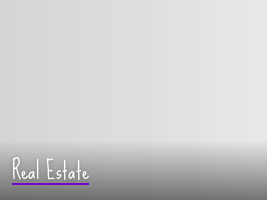What is the direction of the gradient background?
Carefully examine the image and provide a detailed answer to the question.

The caption describes the gradient background as transitioning from light gray at the top to a darker shade toward the bottom, indicating a vertical gradient direction.